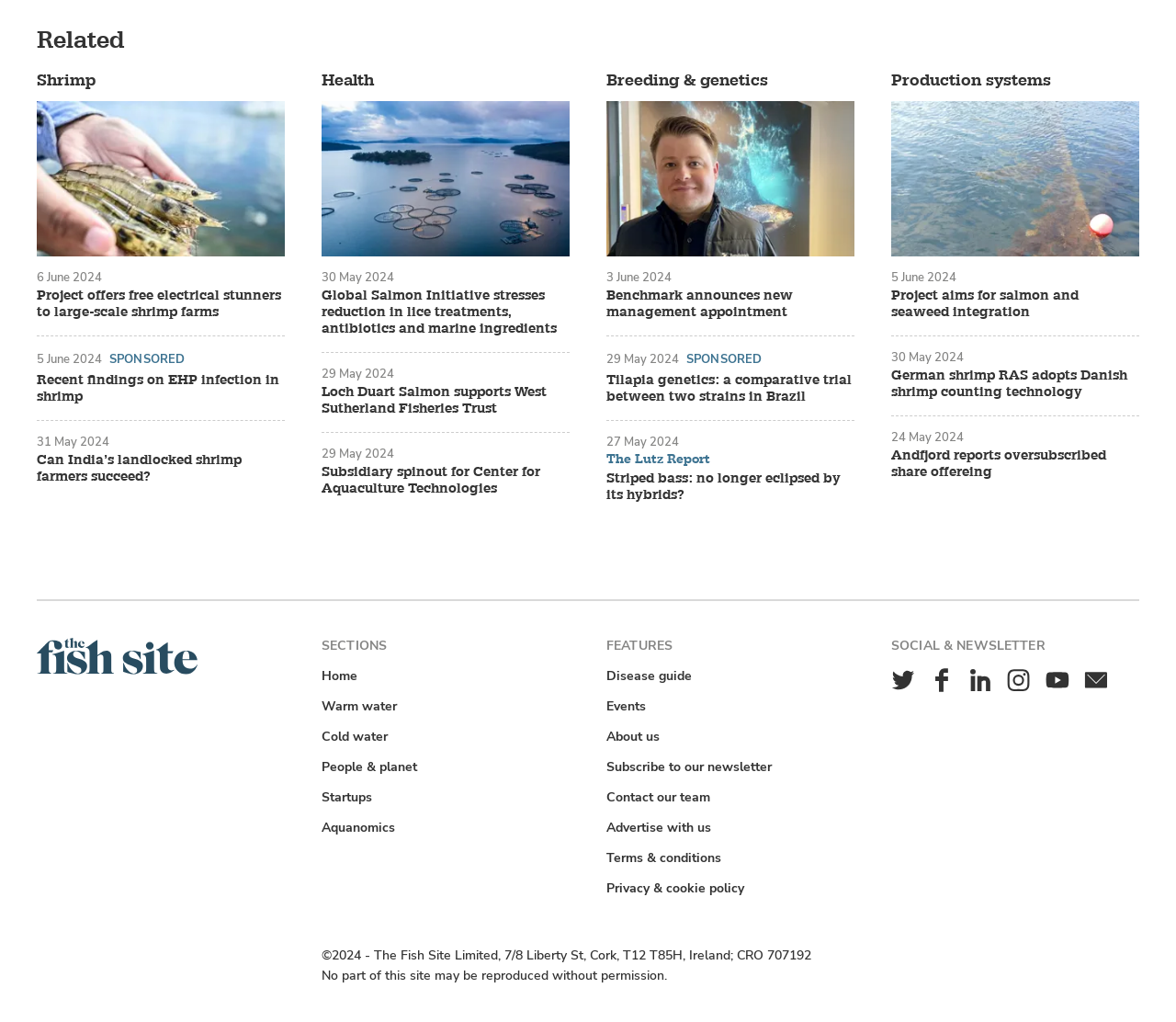Specify the bounding box coordinates of the area to click in order to execute this command: 'Read 'Project offers free electrical stunners to large-scale shrimp farms' article'. The coordinates should consist of four float numbers ranging from 0 to 1, and should be formatted as [left, top, right, bottom].

[0.031, 0.281, 0.242, 0.314]